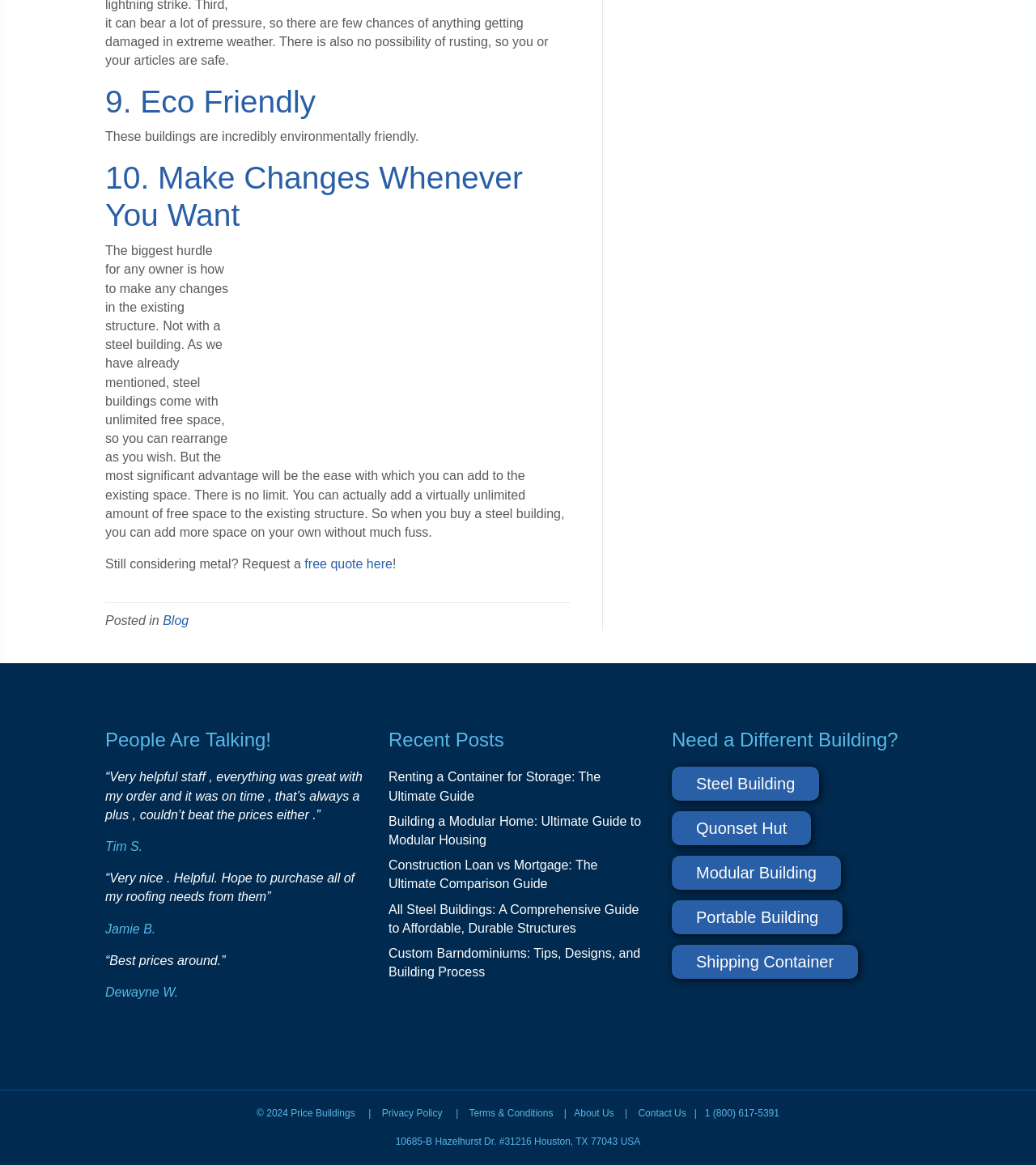Review the image closely and give a comprehensive answer to the question: What type of reviews are shown on the webpage?

The webpage displays customer testimonials, which are short quotes from satisfied customers, along with their names, praising the service and prices of the company.